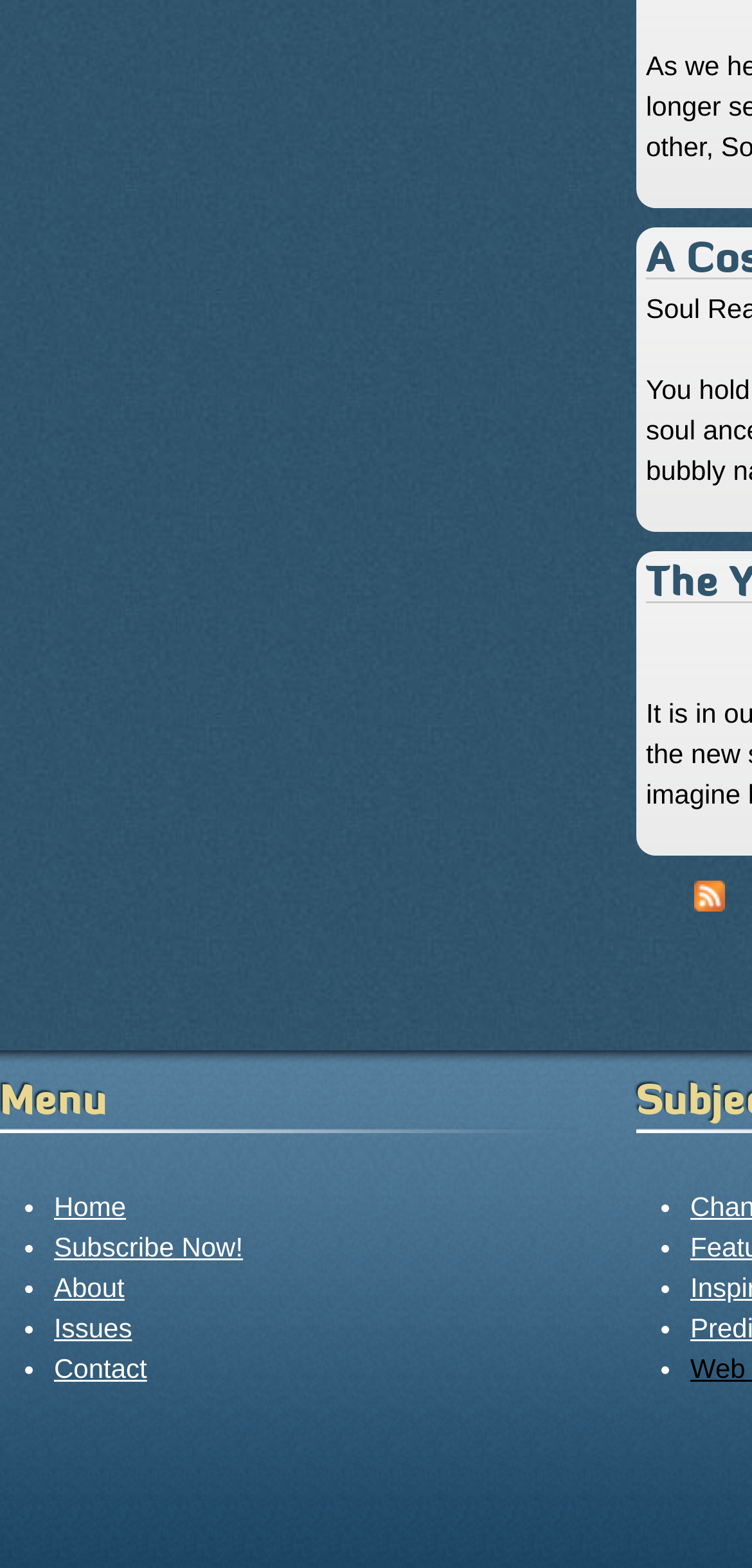Is the 'About' link above or below the 'Home' link?
Based on the image, give a concise answer in the form of a single word or short phrase.

Below